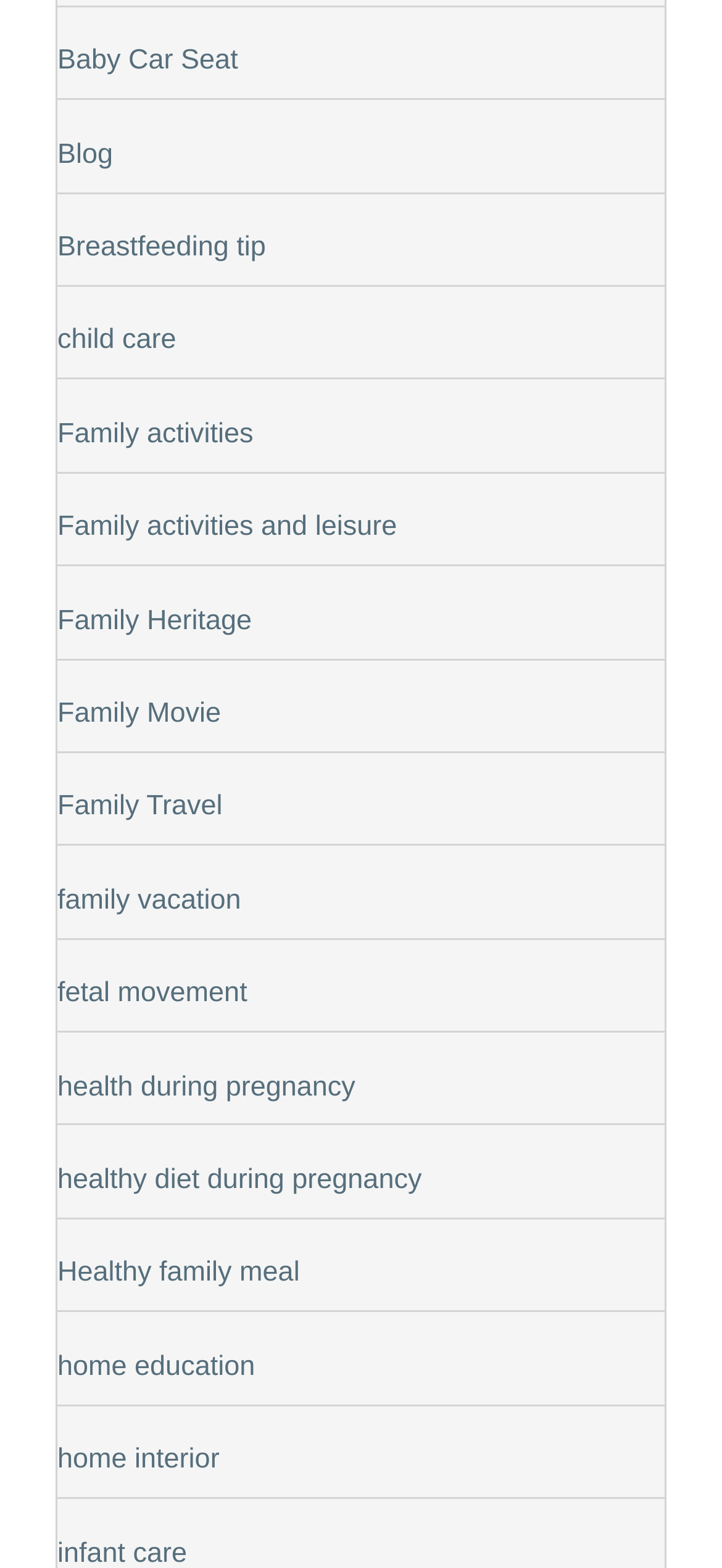Please predict the bounding box coordinates of the element's region where a click is necessary to complete the following instruction: "Click on Baby Car Seat". The coordinates should be represented by four float numbers between 0 and 1, i.e., [left, top, right, bottom].

[0.079, 0.029, 0.33, 0.049]